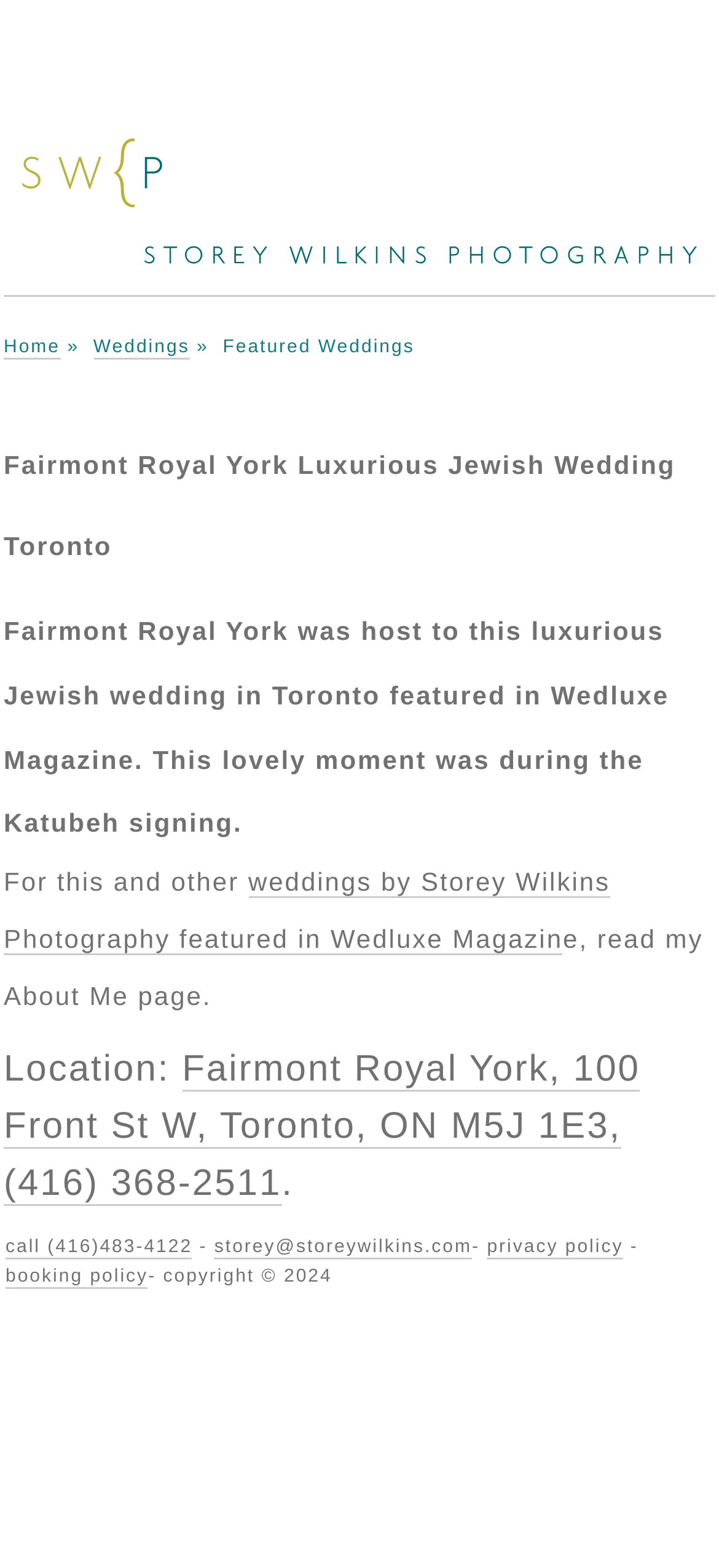Identify the bounding box for the given UI element using the description provided. Coordinates should be in the format (top-left x, top-left y, bottom-right x, bottom-right y) and must be between 0 and 1. Here is the description: call (416)483-4122

[0.008, 0.788, 0.268, 0.802]